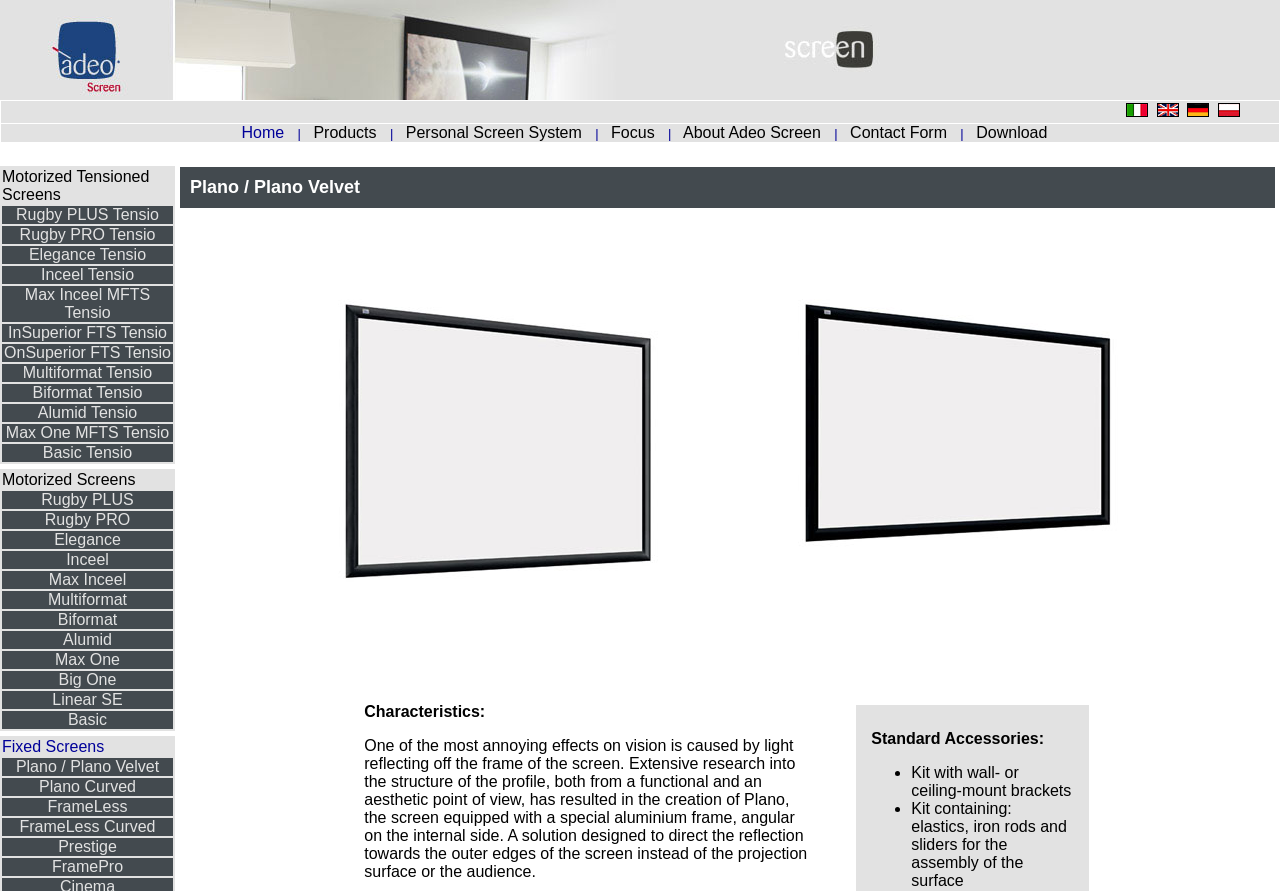Identify the bounding box for the described UI element: "Inceel".

[0.052, 0.618, 0.085, 0.637]